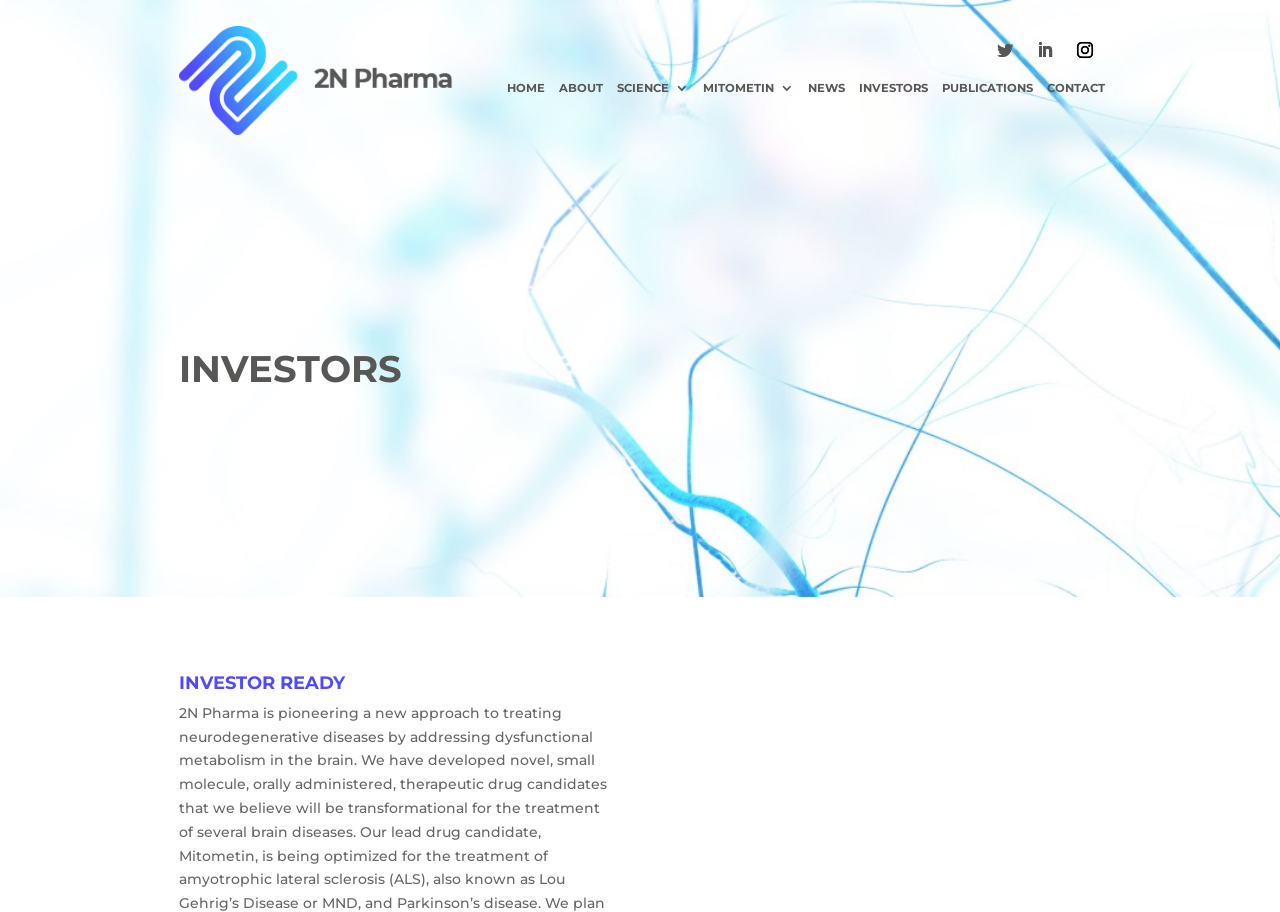Please respond in a single word or phrase: 
What is the first menu item?

HOME